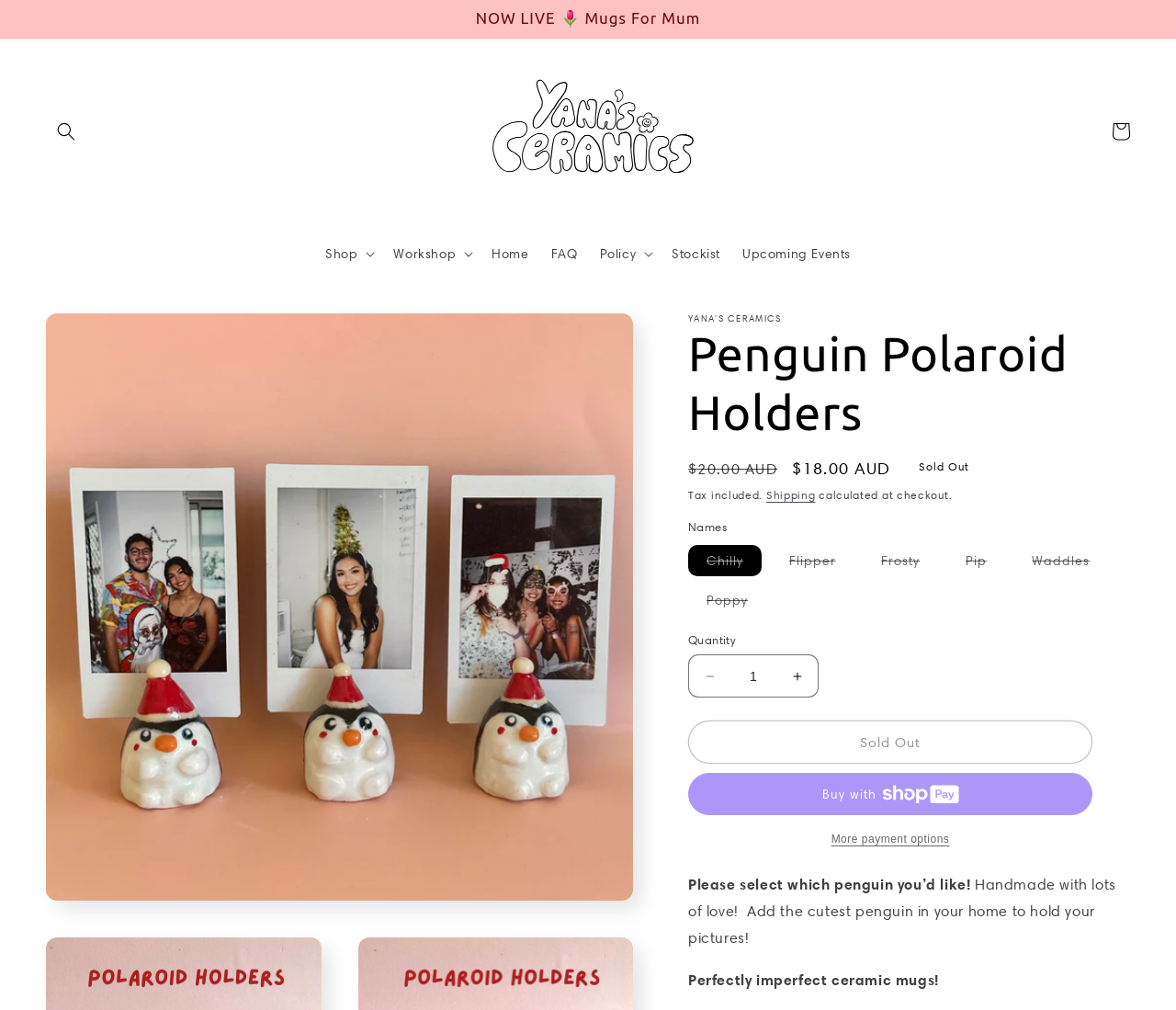What is the name of the ceramic product?
Please provide a detailed and comprehensive answer to the question.

I found the answer by looking at the heading 'Penguin Polaroid Holders' which is a prominent element on the webpage, indicating that it is the name of the product being sold.